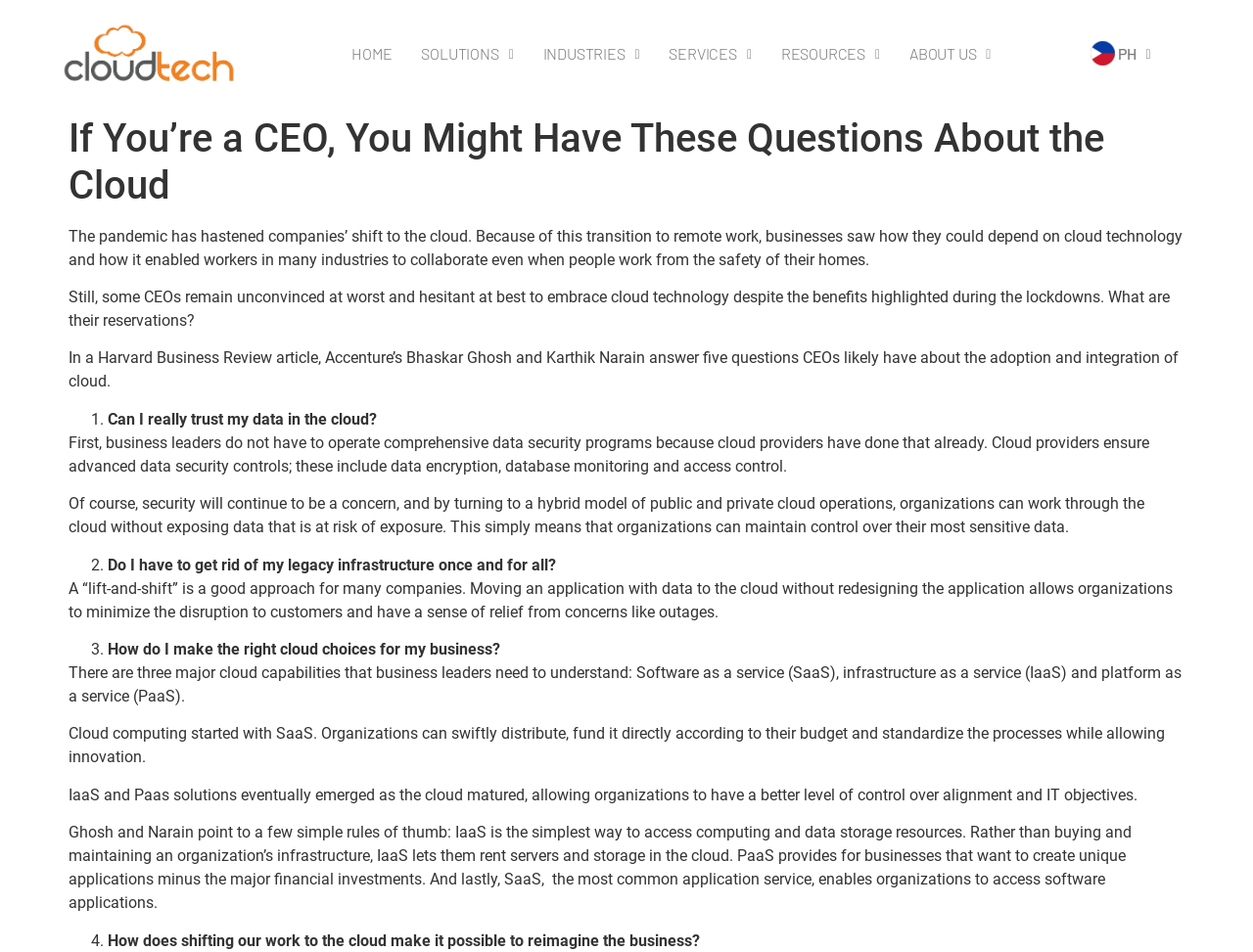What is the benefit of using a hybrid model of public and private cloud operations?
Look at the image and respond to the question as thoroughly as possible.

According to the webpage, by using a hybrid model of public and private cloud operations, organizations can work through the cloud without exposing data that is at risk of exposure, thereby maintaining control over their most sensitive data.